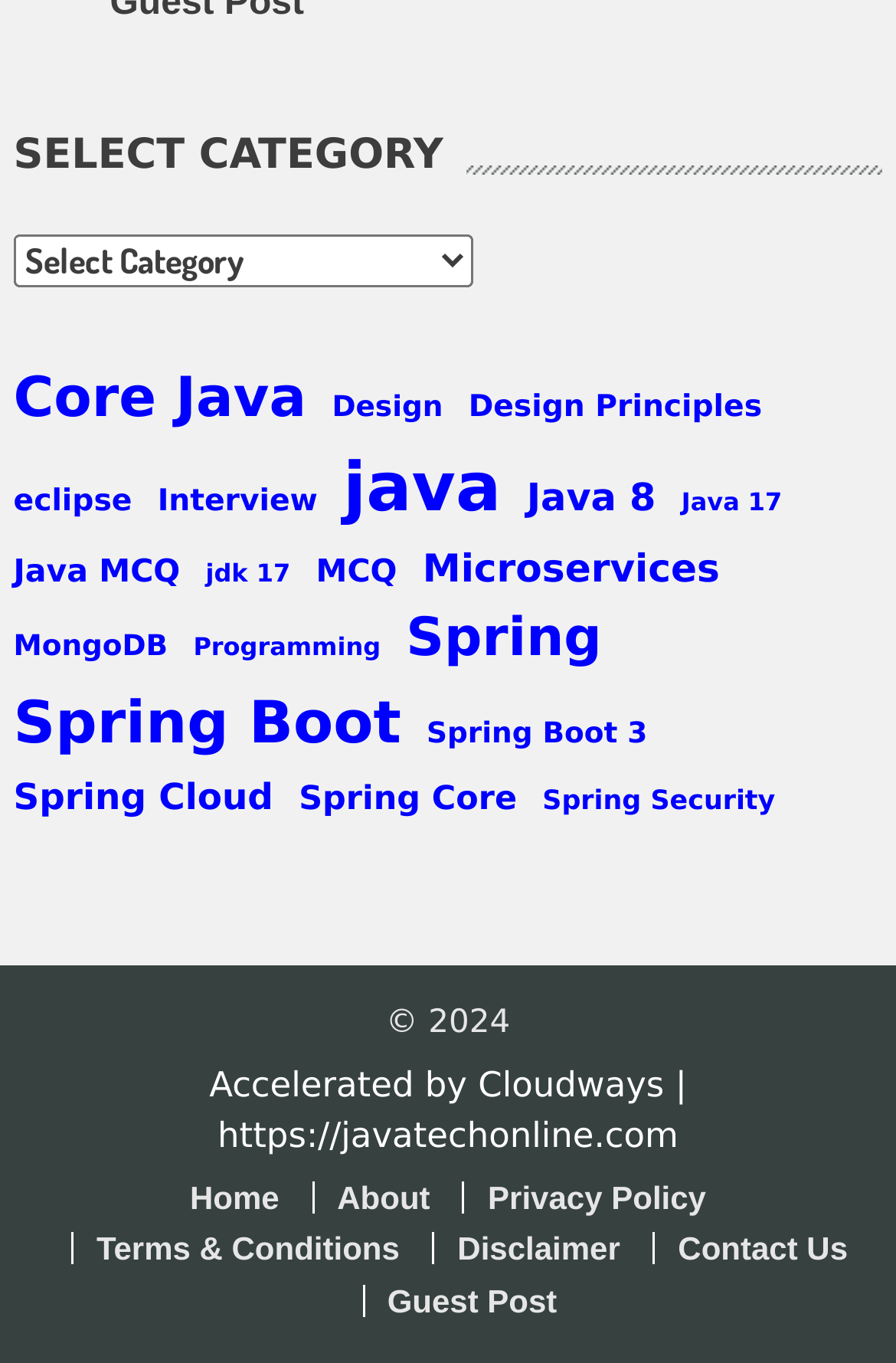Can you find the bounding box coordinates of the area I should click to execute the following instruction: "Contact Us"?

[0.728, 0.904, 0.946, 0.928]